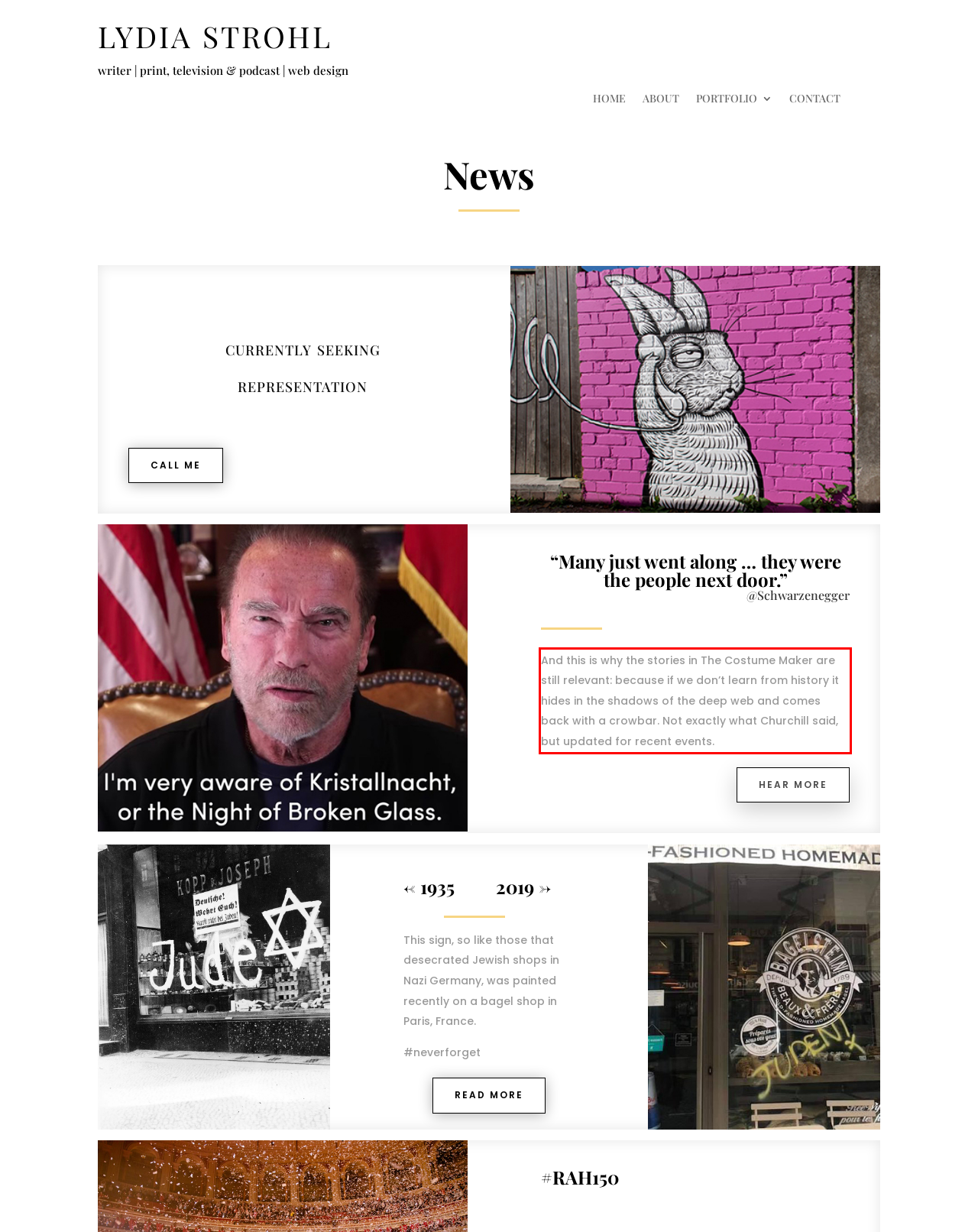With the given screenshot of a webpage, locate the red rectangle bounding box and extract the text content using OCR.

And this is why the stories in The Costume Maker are still relevant: because if we don’t learn from history it hides in the shadows of the deep web and comes back with a crowbar. Not exactly what Churchill said, but updated for recent events.